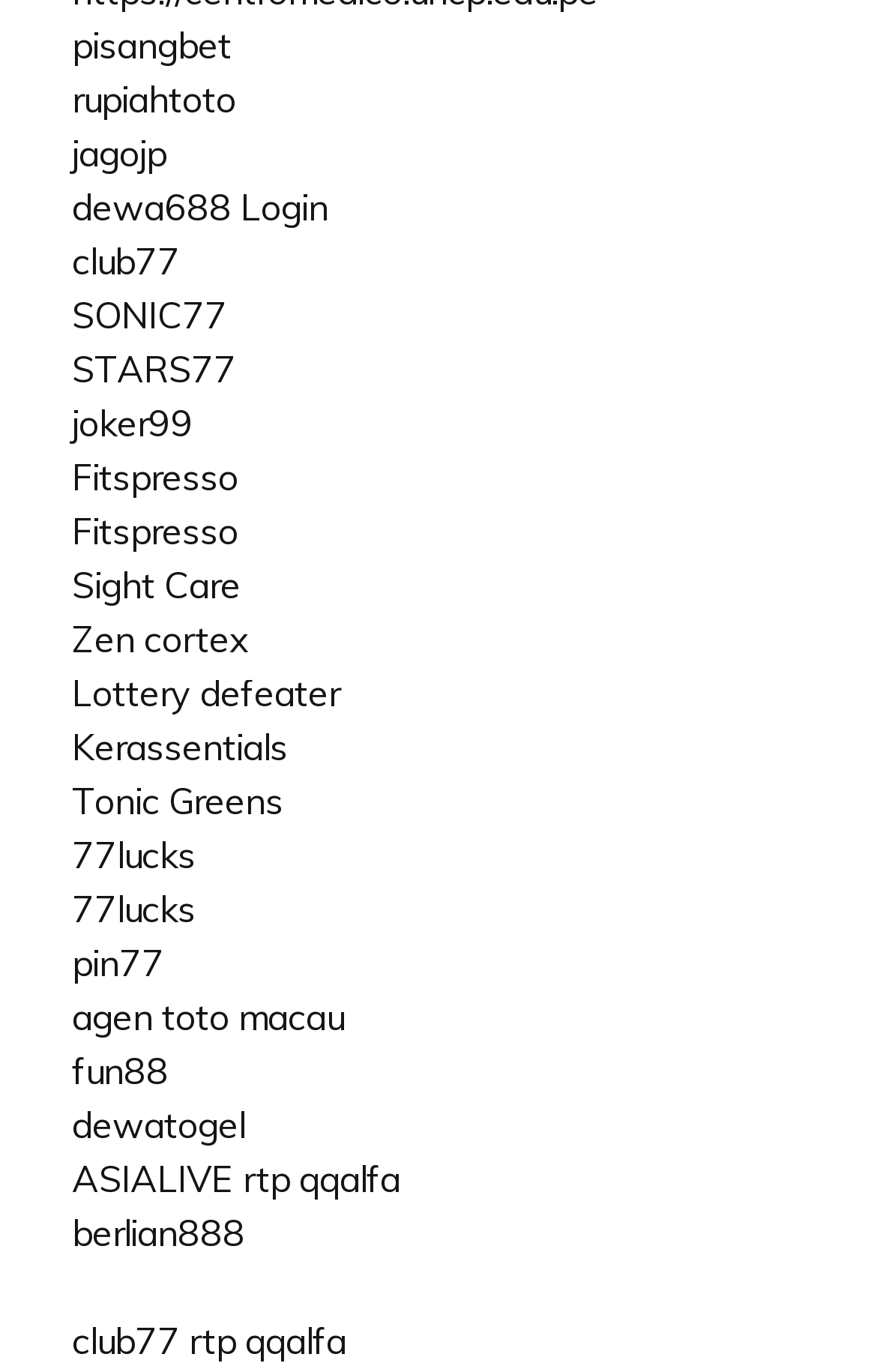Determine the bounding box coordinates for the element that should be clicked to follow this instruction: "visit pisangbet website". The coordinates should be given as four float numbers between 0 and 1, in the format [left, top, right, bottom].

[0.082, 0.016, 0.264, 0.049]